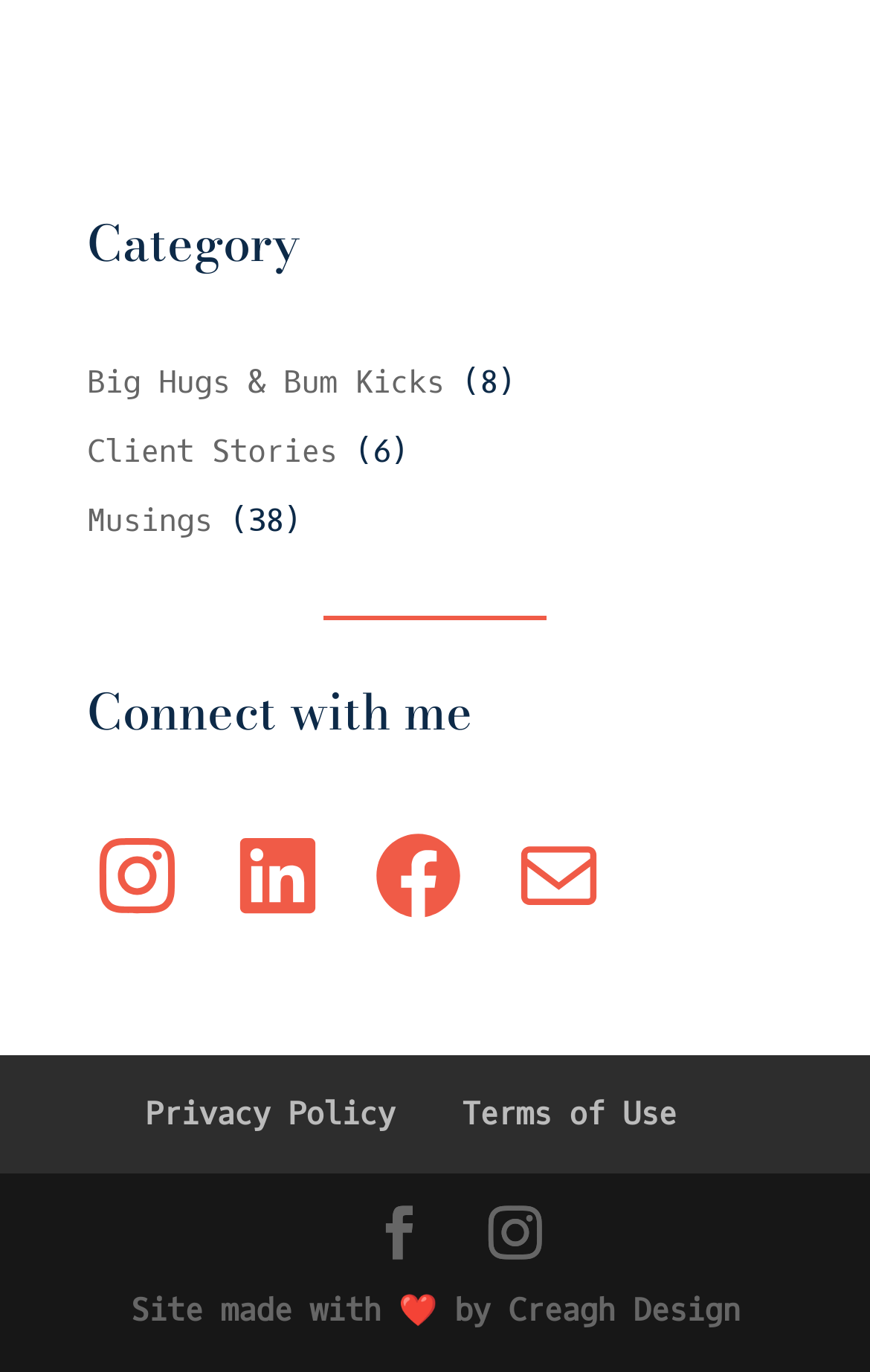How many client stories are there?
Please respond to the question with a detailed and well-explained answer.

The link 'Client Stories' has a StaticText '(6)' next to it, indicating that there are 6 client stories.